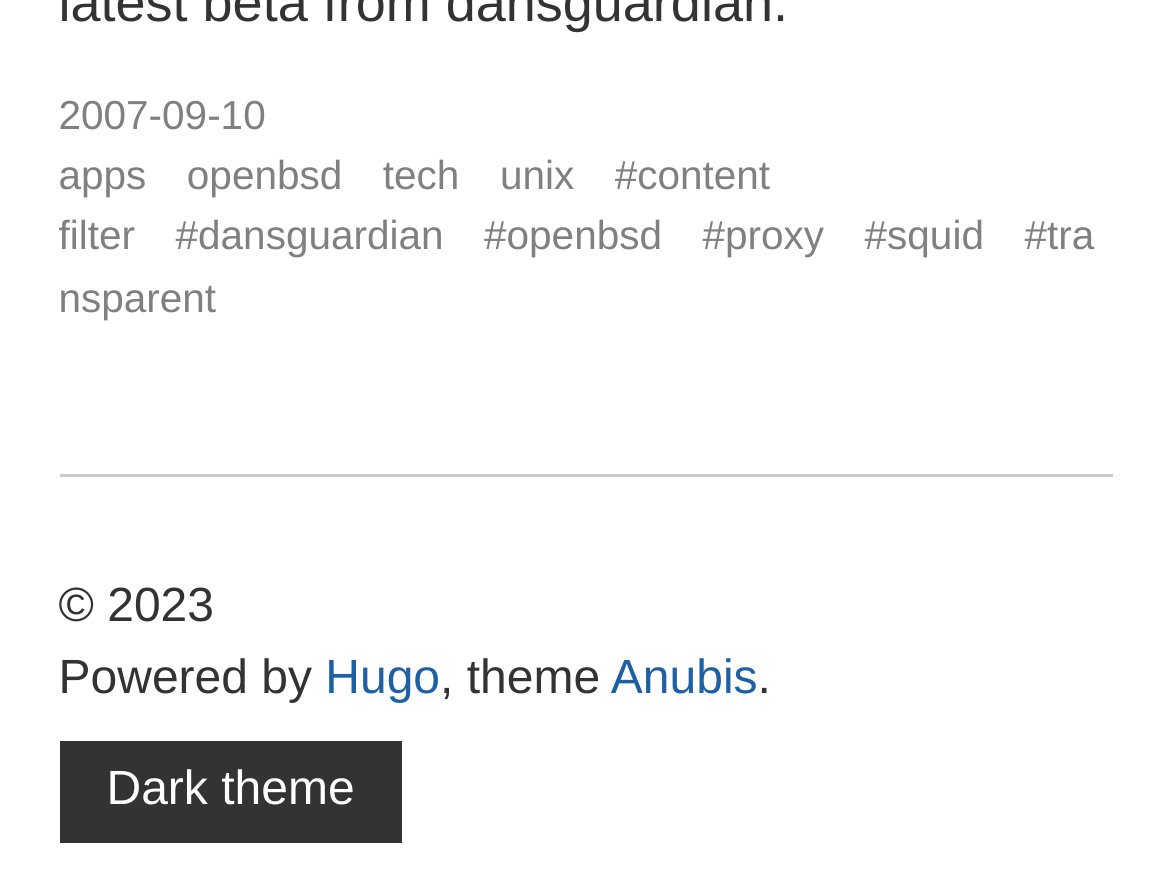Determine the coordinates of the bounding box for the clickable area needed to execute this instruction: "Go to the 'openbsd' page".

[0.16, 0.173, 0.293, 0.226]